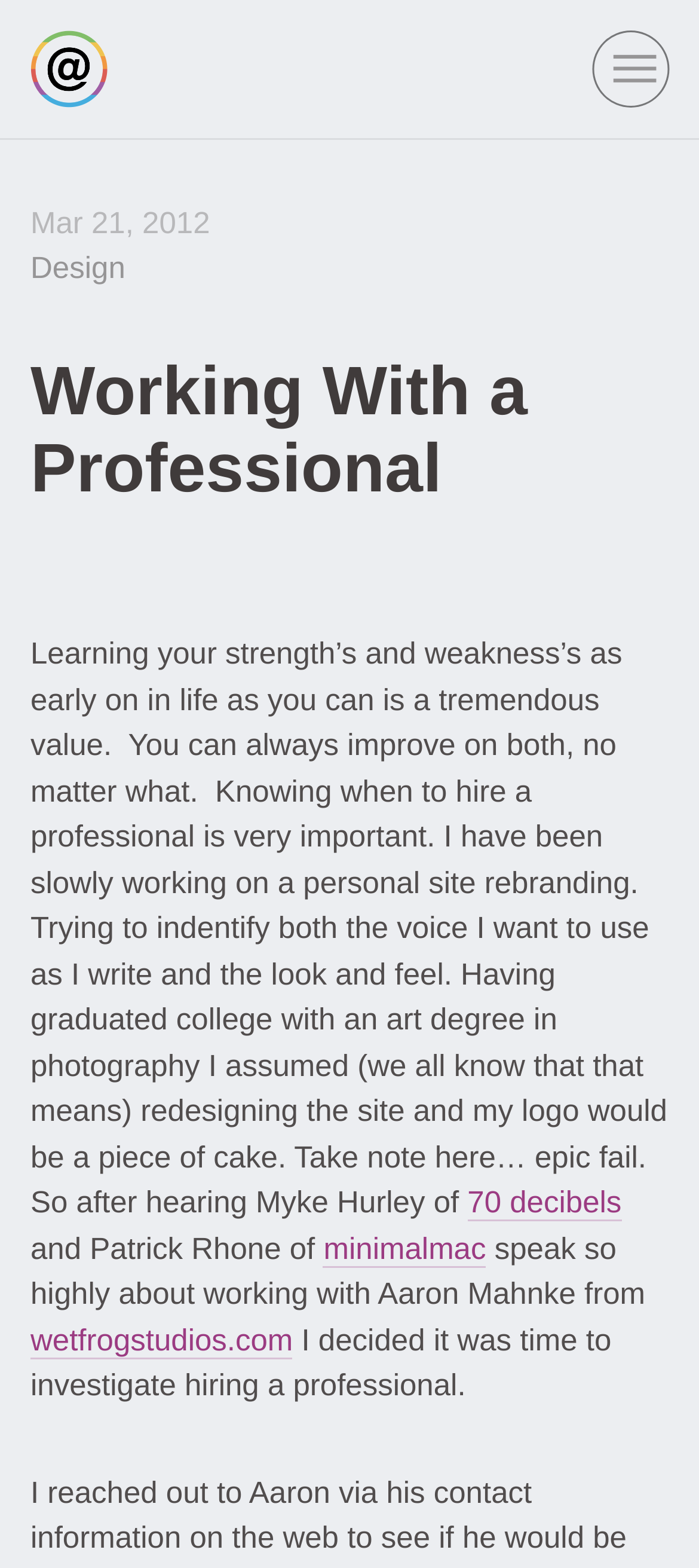Provide your answer in a single word or phrase: 
What is the name of the website mentioned in the article?

wetfrogstudios.com